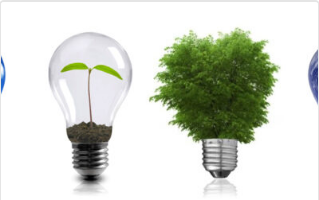Answer the following in one word or a short phrase: 
What is the concept emphasized by the lush green plant emerging from a light bulb base?

Eco-friendly practices and corporate sustainability